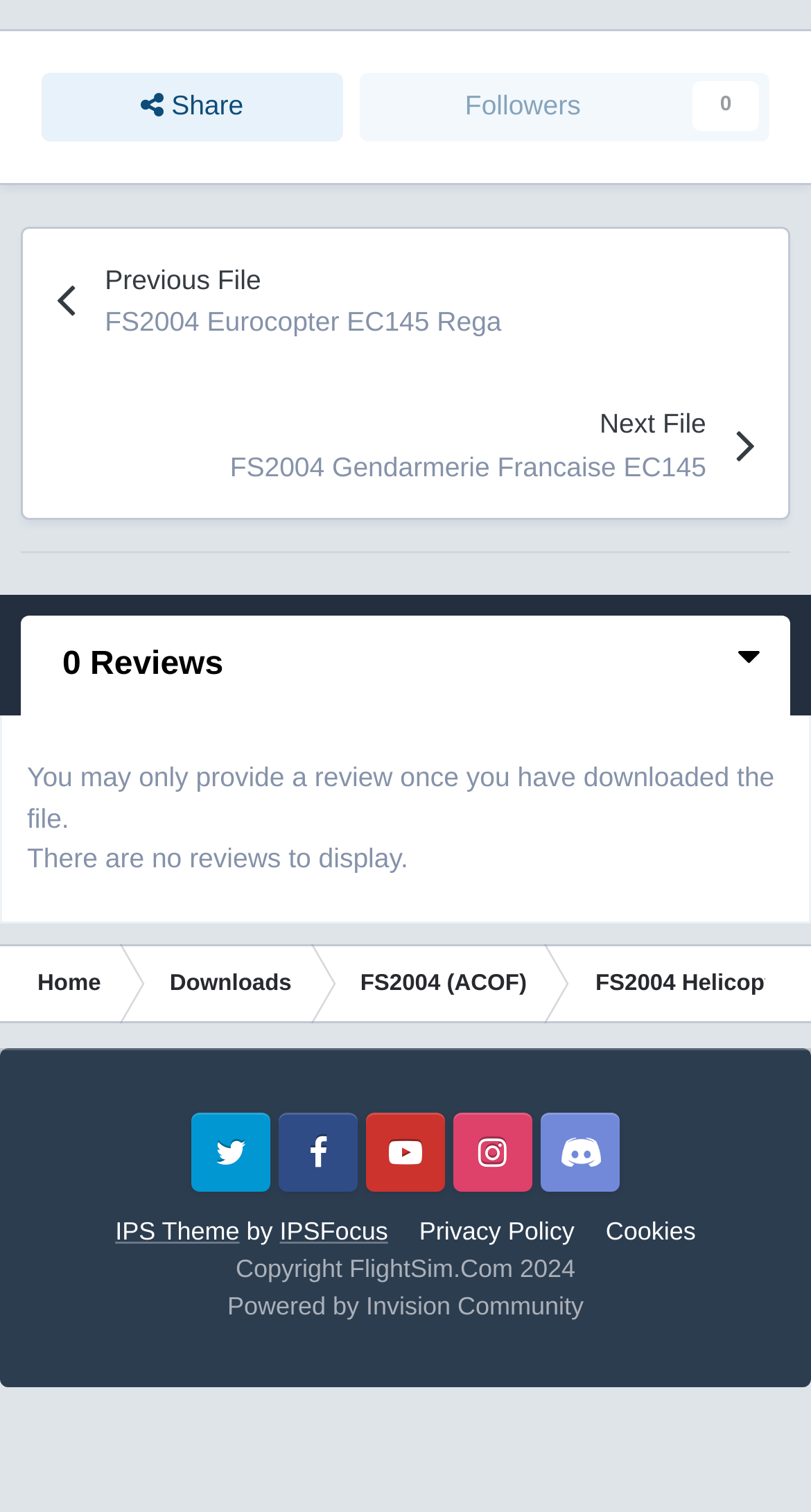How many reviews are there for this file? Based on the image, give a response in one word or a short phrase.

0